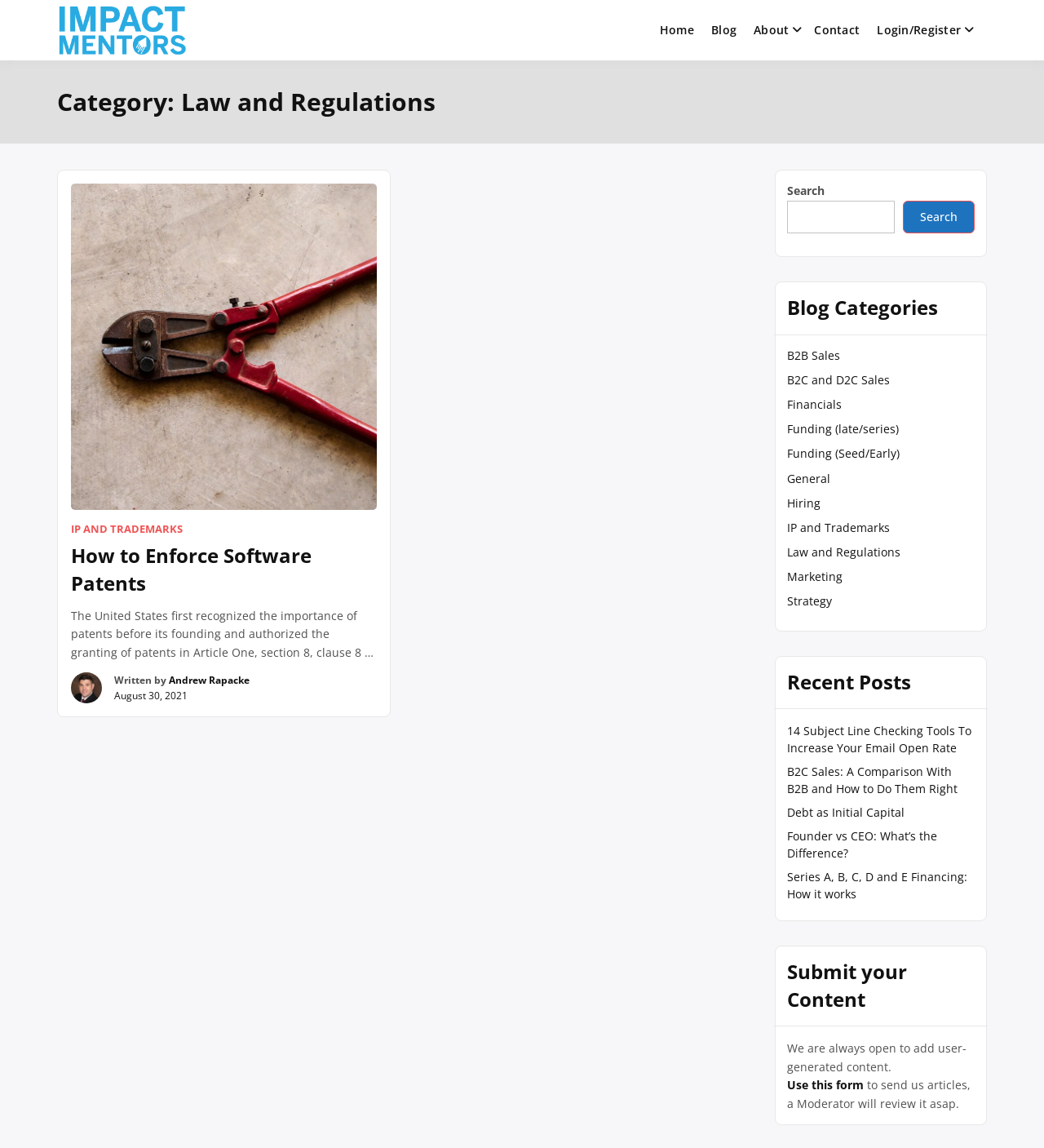Please identify the bounding box coordinates of the clickable area that will allow you to execute the instruction: "Read the article 'How to Enforce Software Patents'".

[0.068, 0.472, 0.361, 0.52]